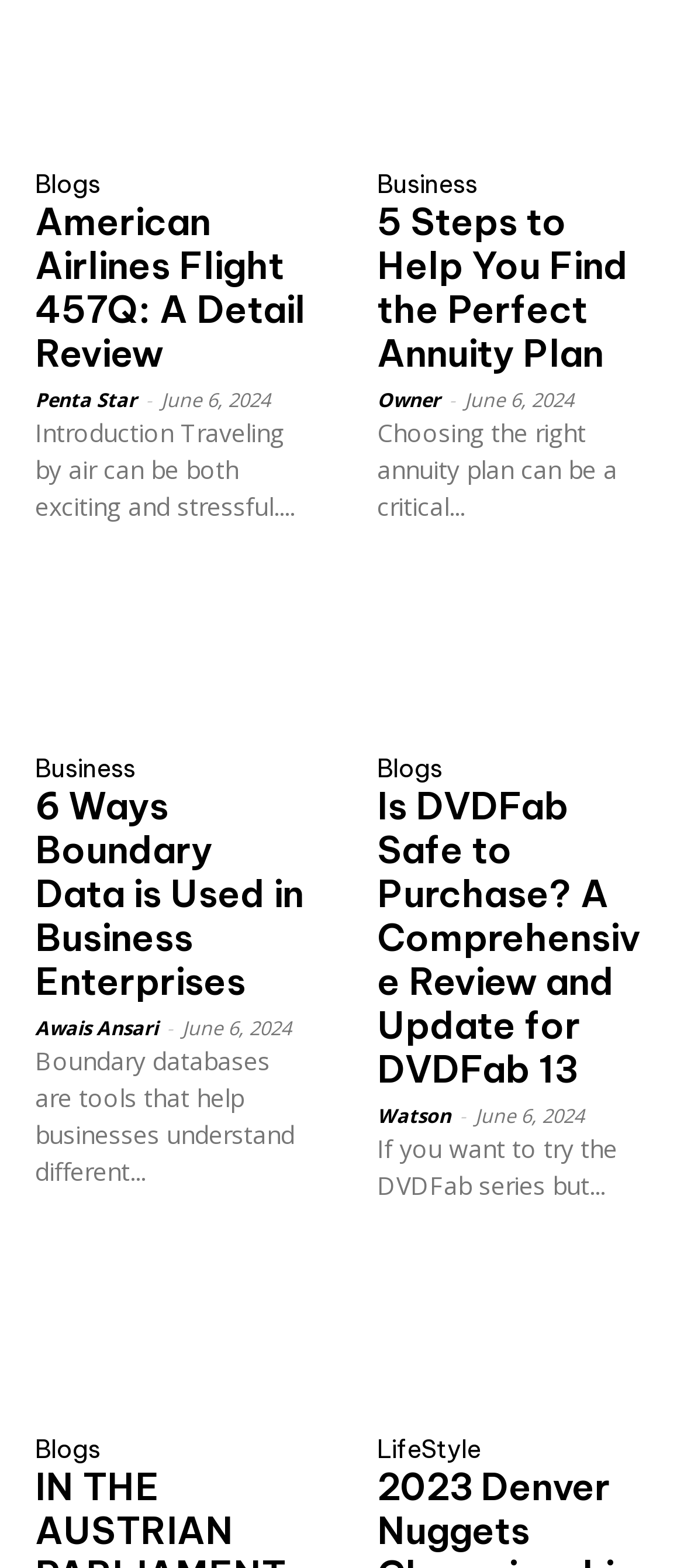Who is the author of the article '6 Ways Boundary Data is Used in Business Enterprises'?
Using the image, provide a concise answer in one word or a short phrase.

Awais Ansari